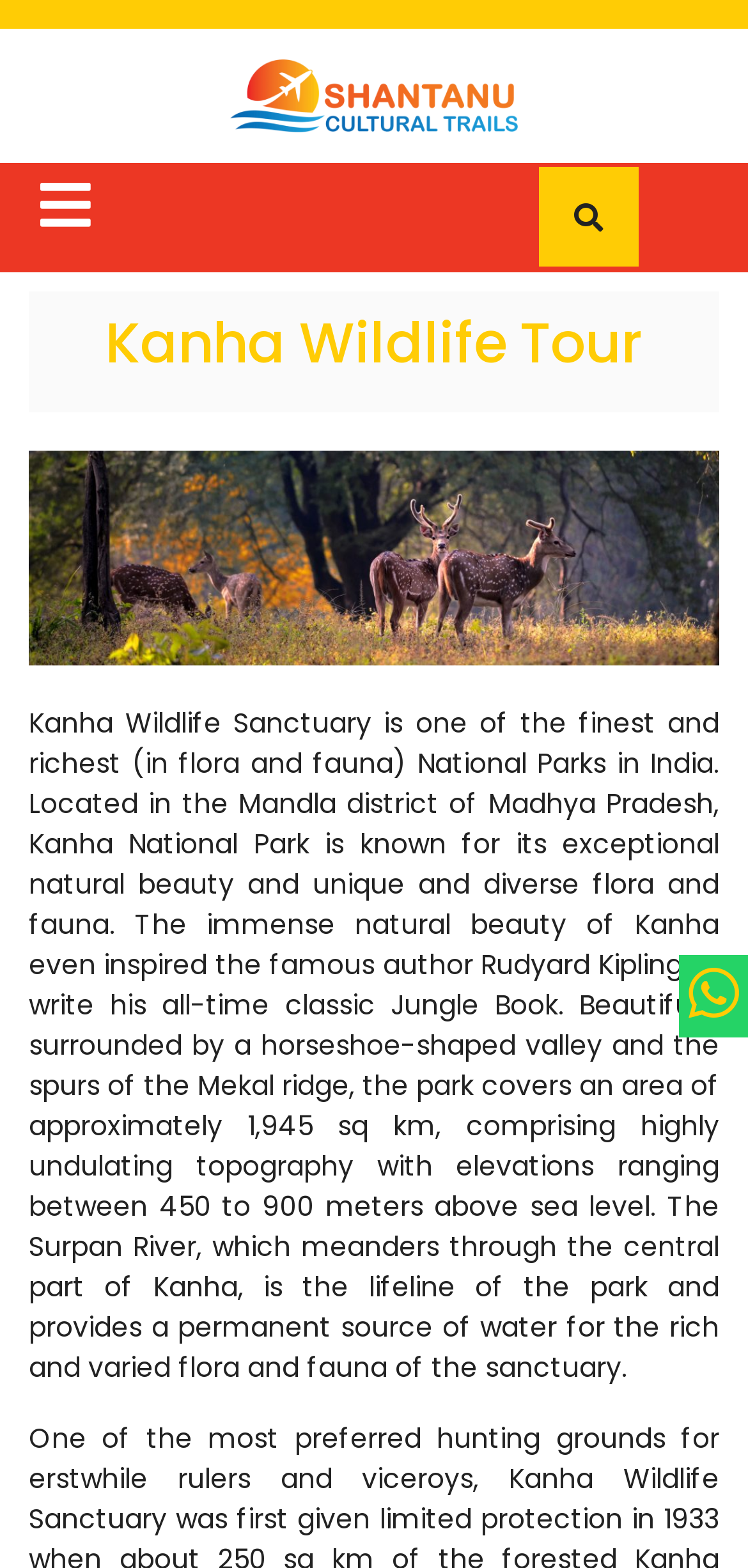Examine the image carefully and respond to the question with a detailed answer: 
What is the elevation range of Kanha National Park?

According to the webpage, the park's topography is highly undulating, with elevations ranging between 450 to 900 meters above sea level, which is mentioned in the paragraph describing the park's geography.